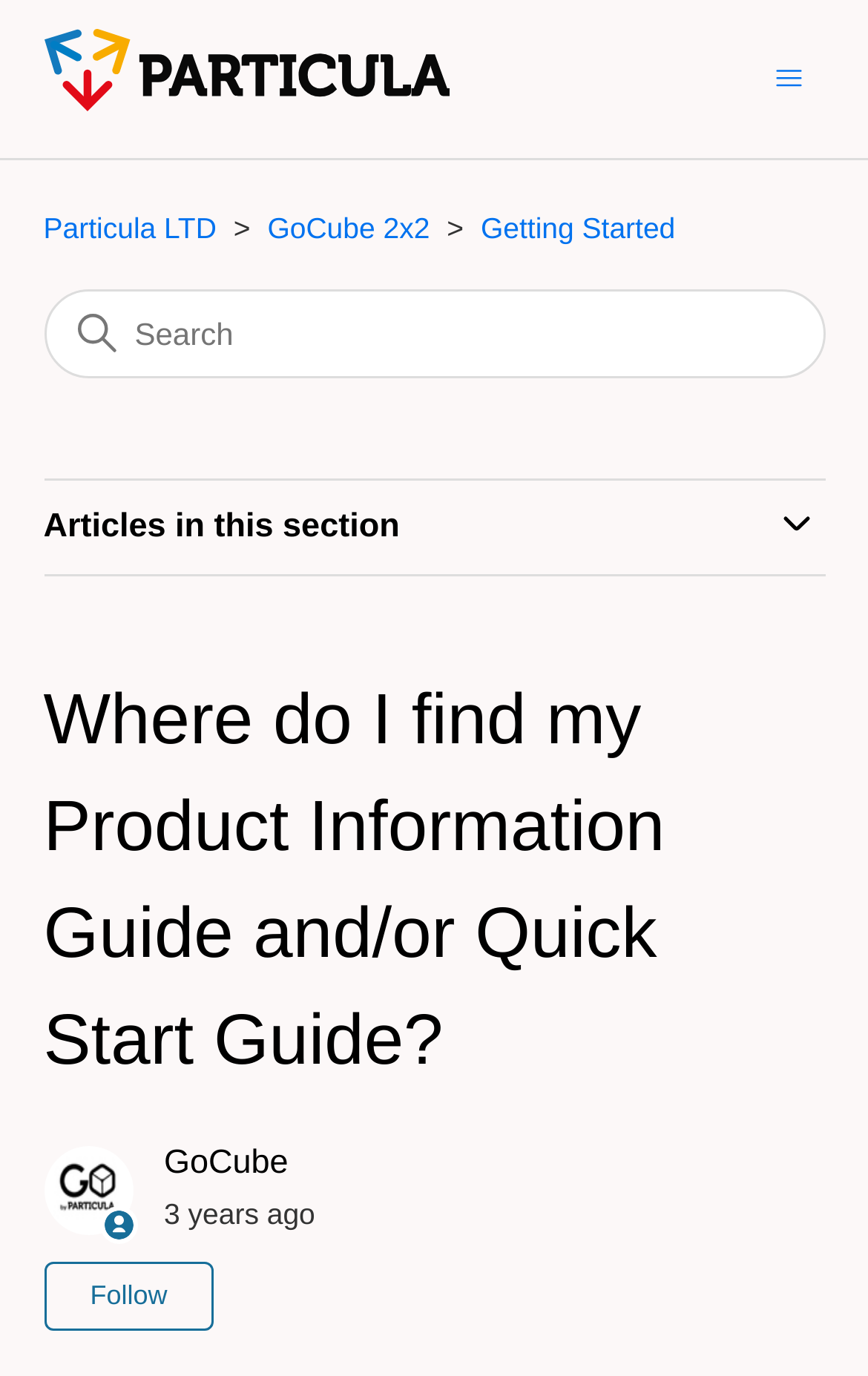Answer briefly with one word or phrase:
What is the date of the article?

2021-11-08